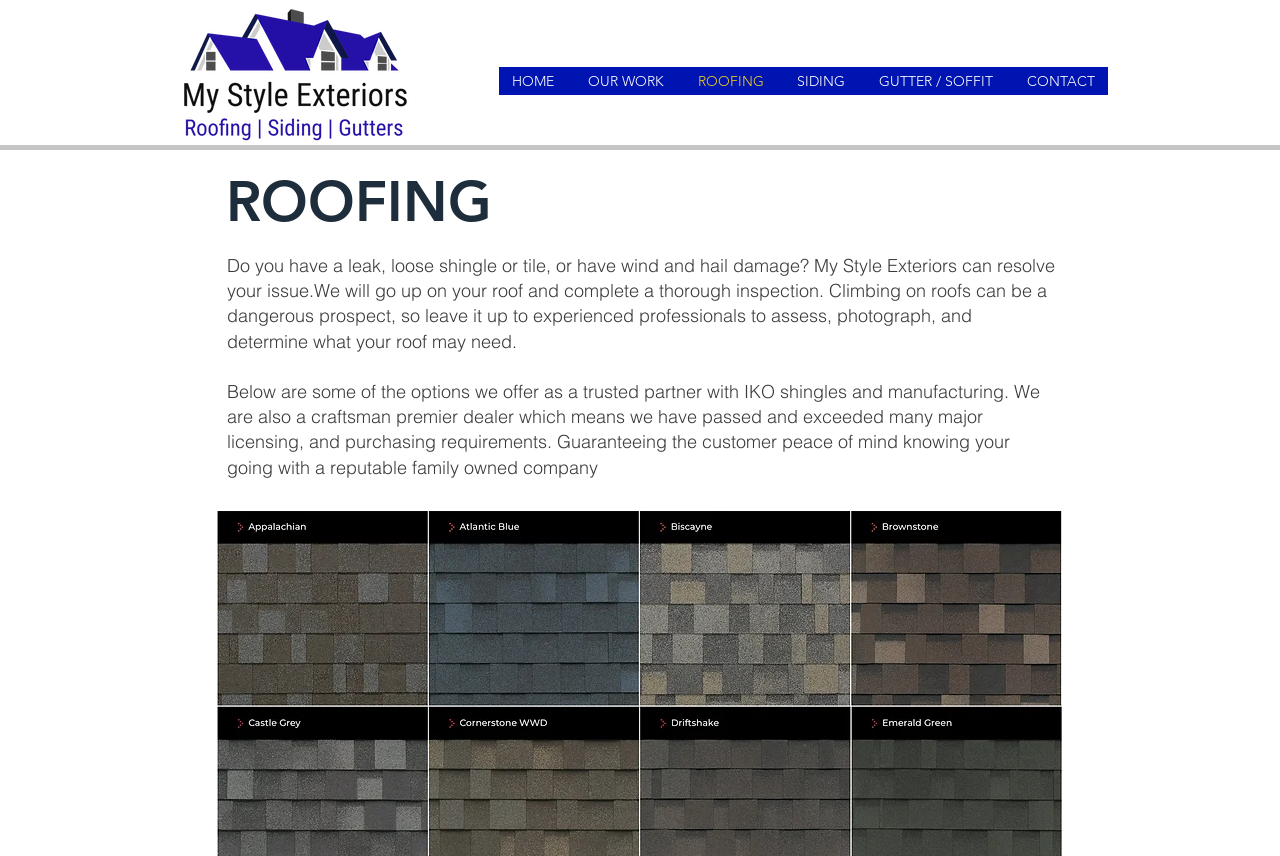What is the company's claim about its reputation?
Refer to the image and give a detailed answer to the query.

According to the StaticText element, My Style Exteriors claims to be a reputable family-owned company, which is guaranteed by its partnership with IKO shingles and manufacturing, as well as its status as a craftsman premier dealer.